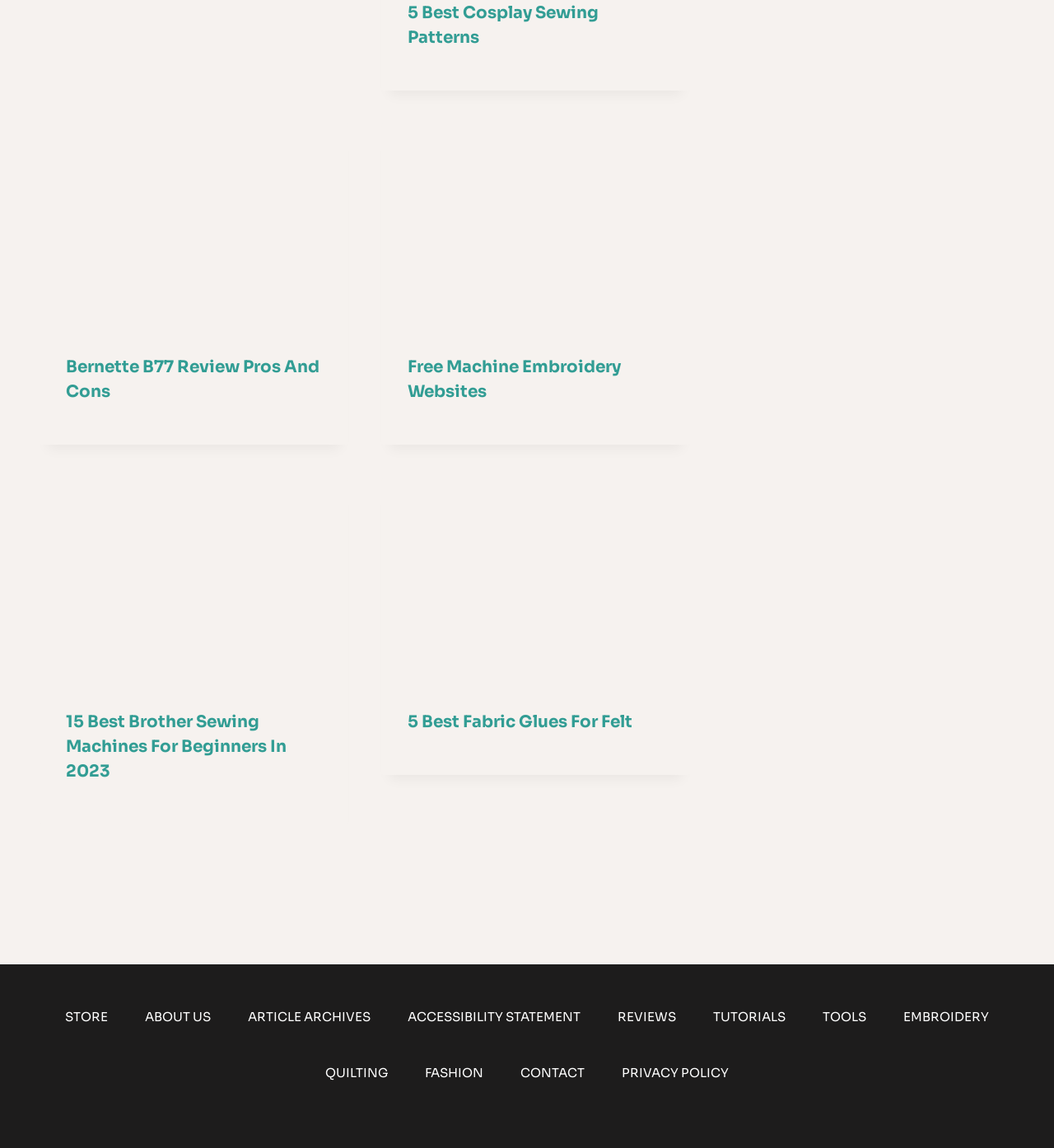Provide the bounding box coordinates of the area you need to click to execute the following instruction: "Click on the article about Bernette B77 Review".

[0.038, 0.107, 0.33, 0.287]